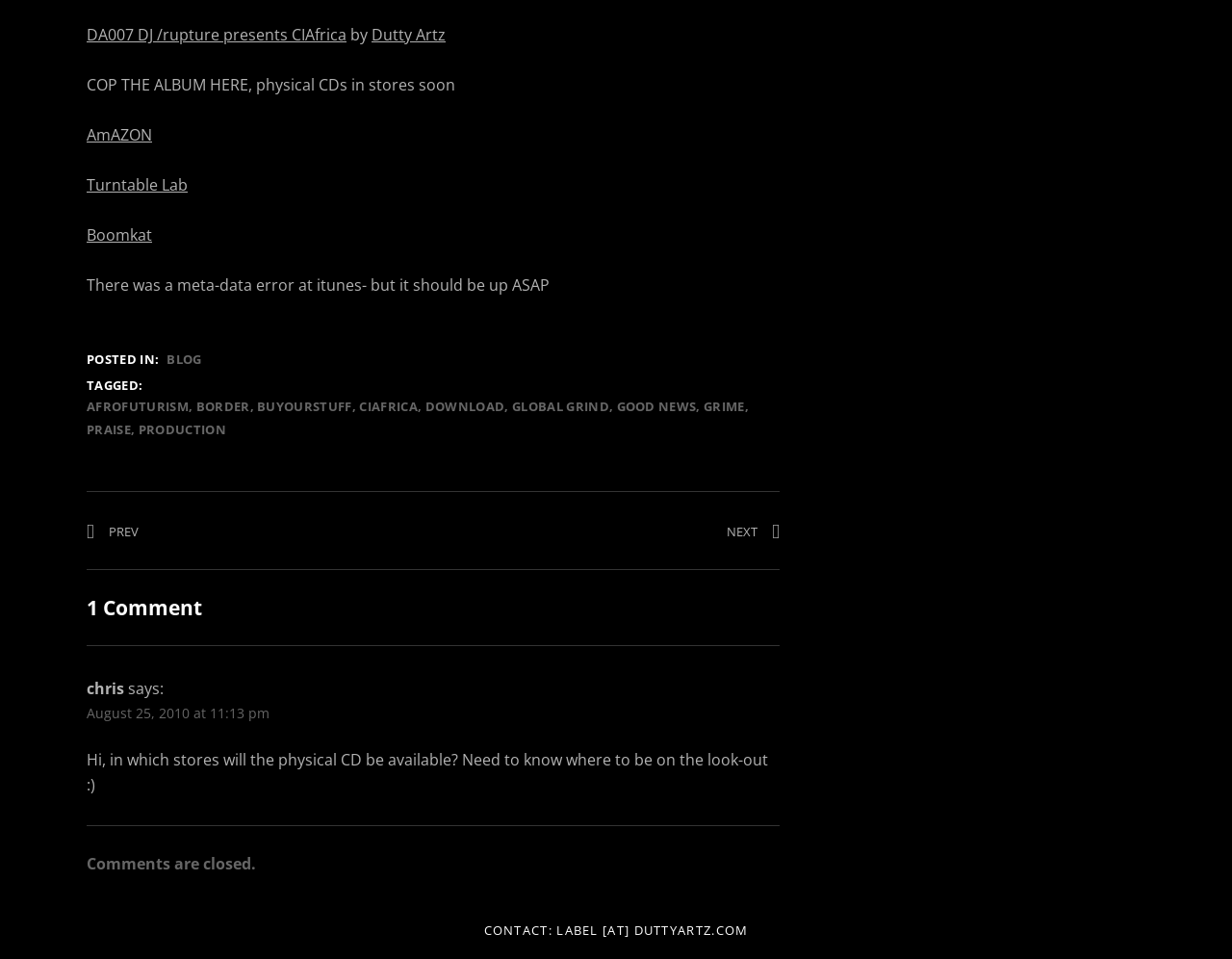Where can I buy the physical CD?
Give a detailed explanation using the information visible in the image.

The webpage provides links to Amazon, Turntable Lab, and Boomkat, which are online stores where the physical CD can be purchased. This information is available in the section 'COP THE ALBUM HERE, physical CDs in stores soon'.